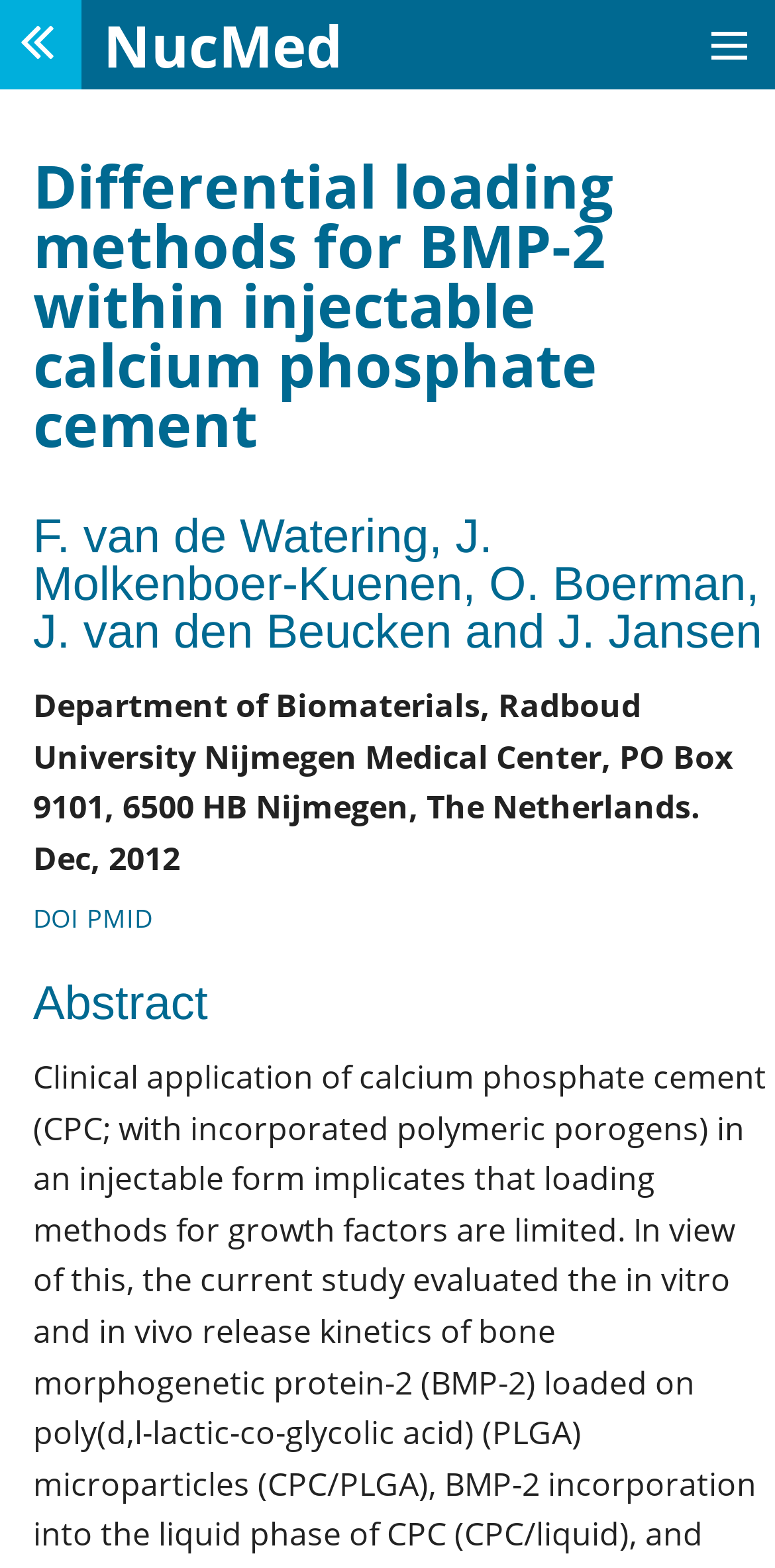When was the publication published?
From the screenshot, provide a brief answer in one word or phrase.

Dec, 2012